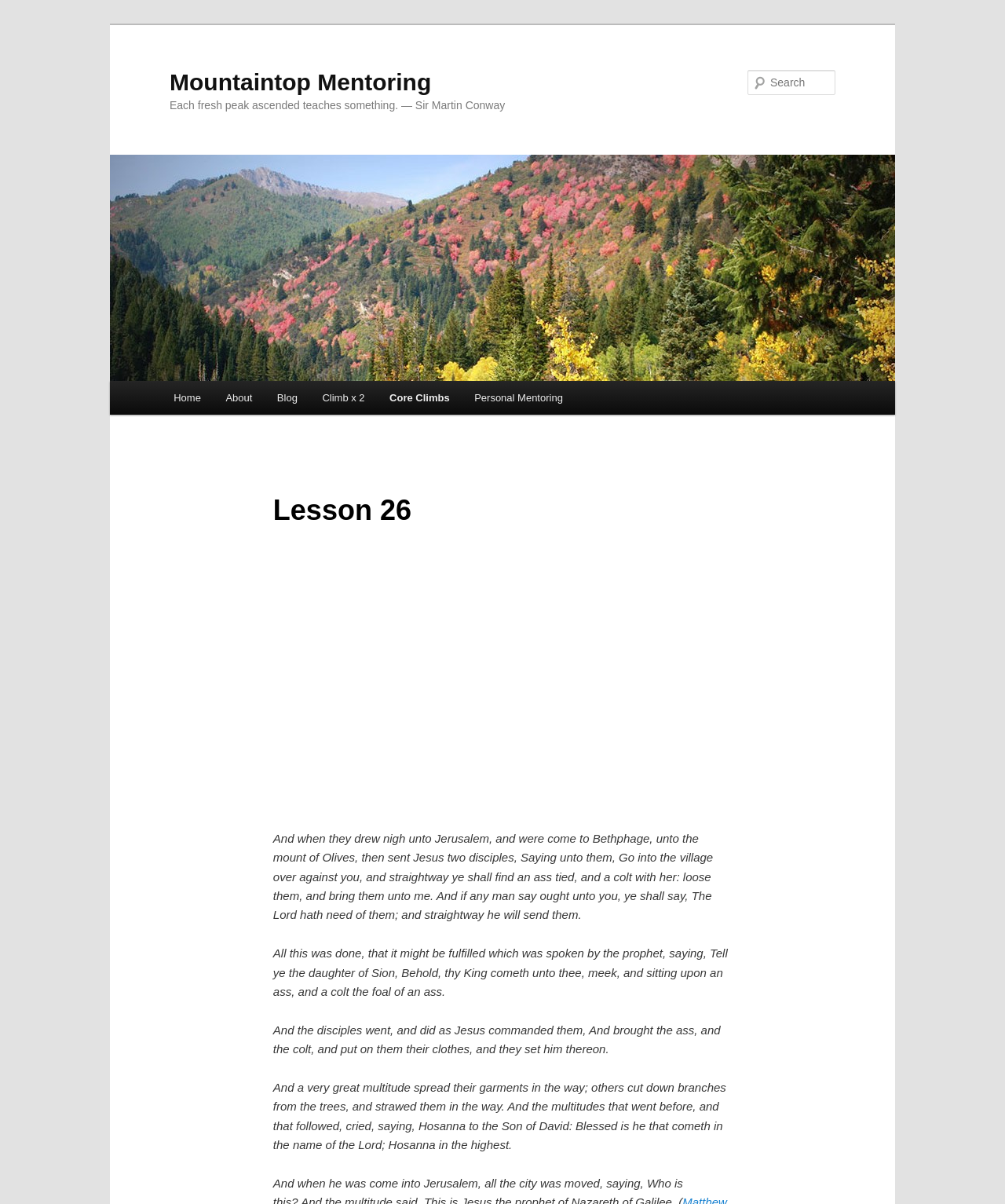Identify the bounding box coordinates for the region to click in order to carry out this instruction: "Search for something". Provide the coordinates using four float numbers between 0 and 1, formatted as [left, top, right, bottom].

[0.744, 0.058, 0.831, 0.079]